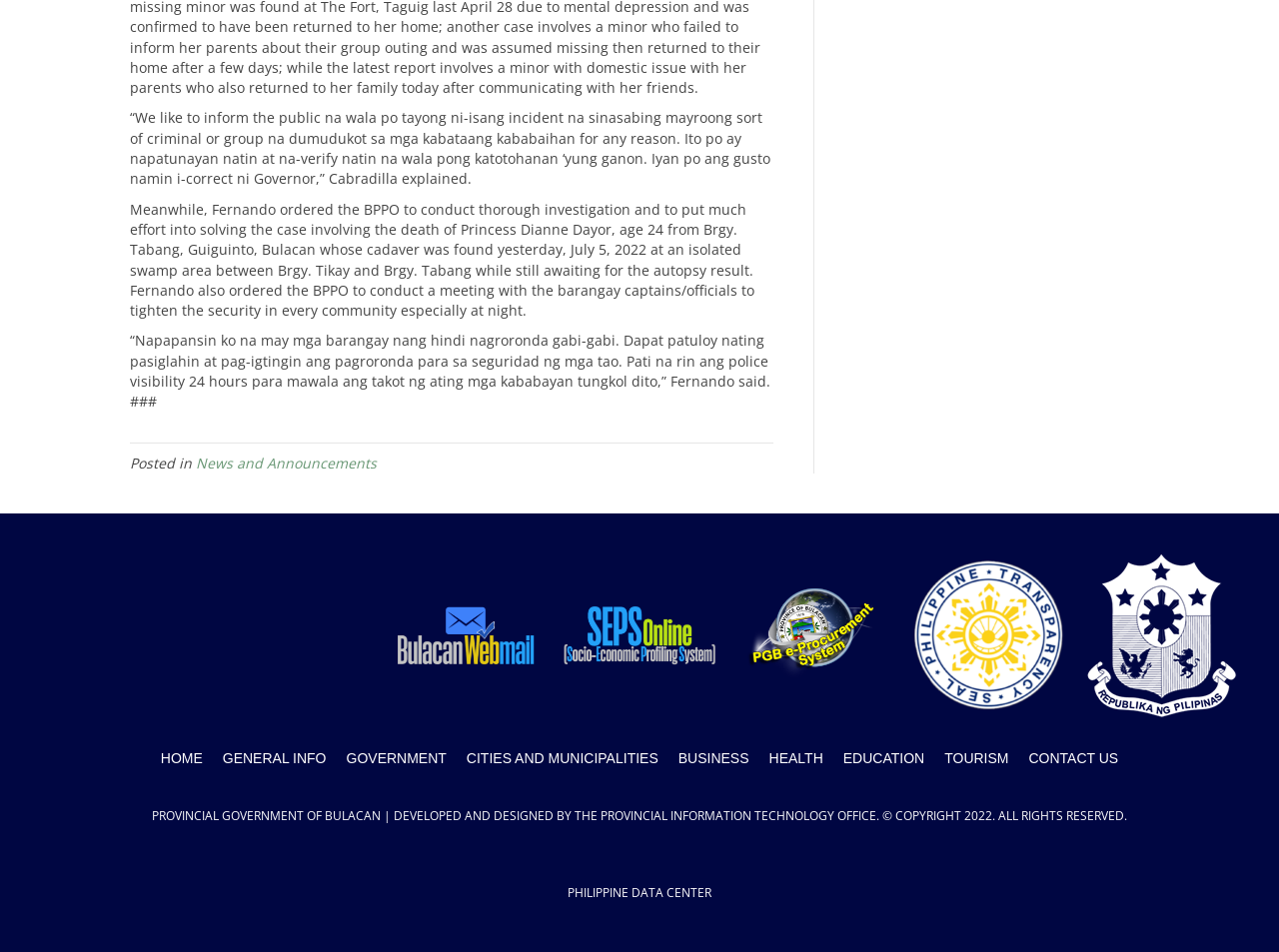Please provide the bounding box coordinates for the UI element as described: "General Info". The coordinates must be four floats between 0 and 1, represented as [left, top, right, bottom].

[0.166, 0.775, 0.263, 0.818]